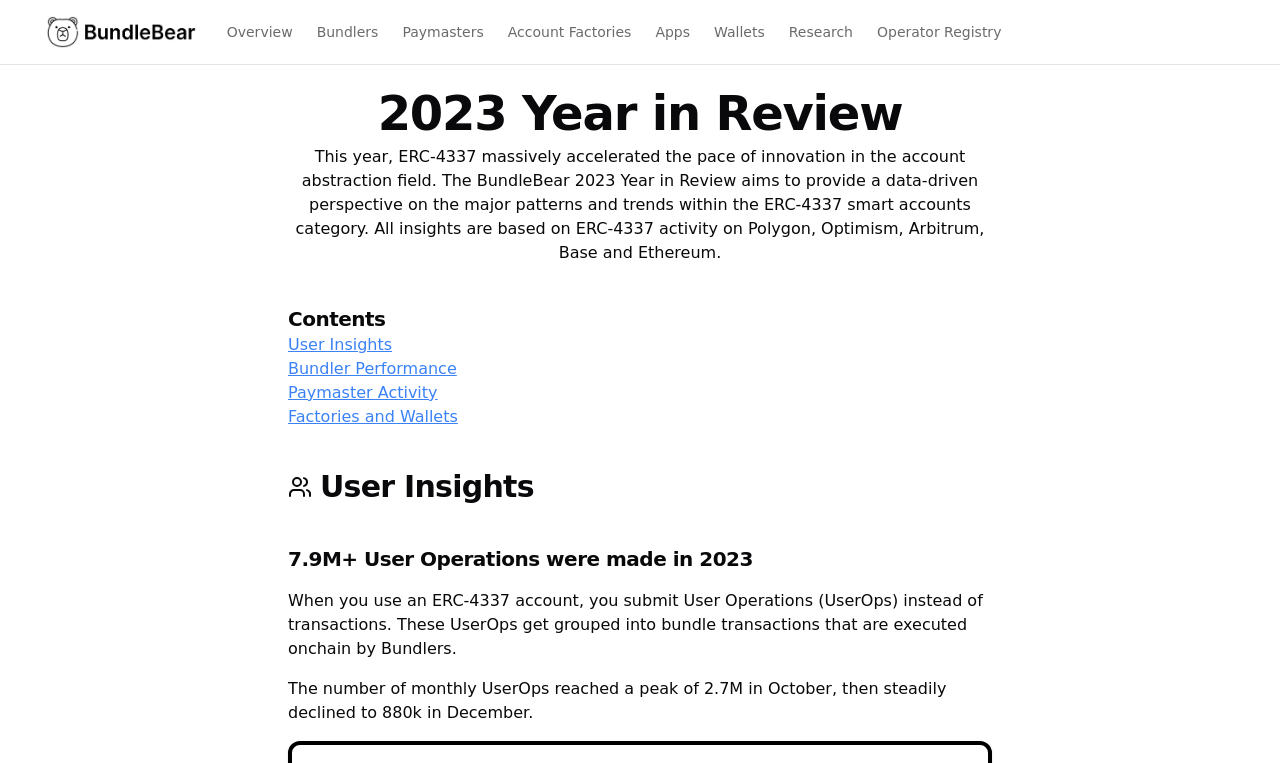What are the categories of data insights provided on this webpage?
Craft a detailed and extensive response to the question.

Based on the webpage's content, it appears that the webpage provides data insights in various categories, including User Insights, Bundler Performance, Paymaster Activity, and Factories and Wallets, among others.